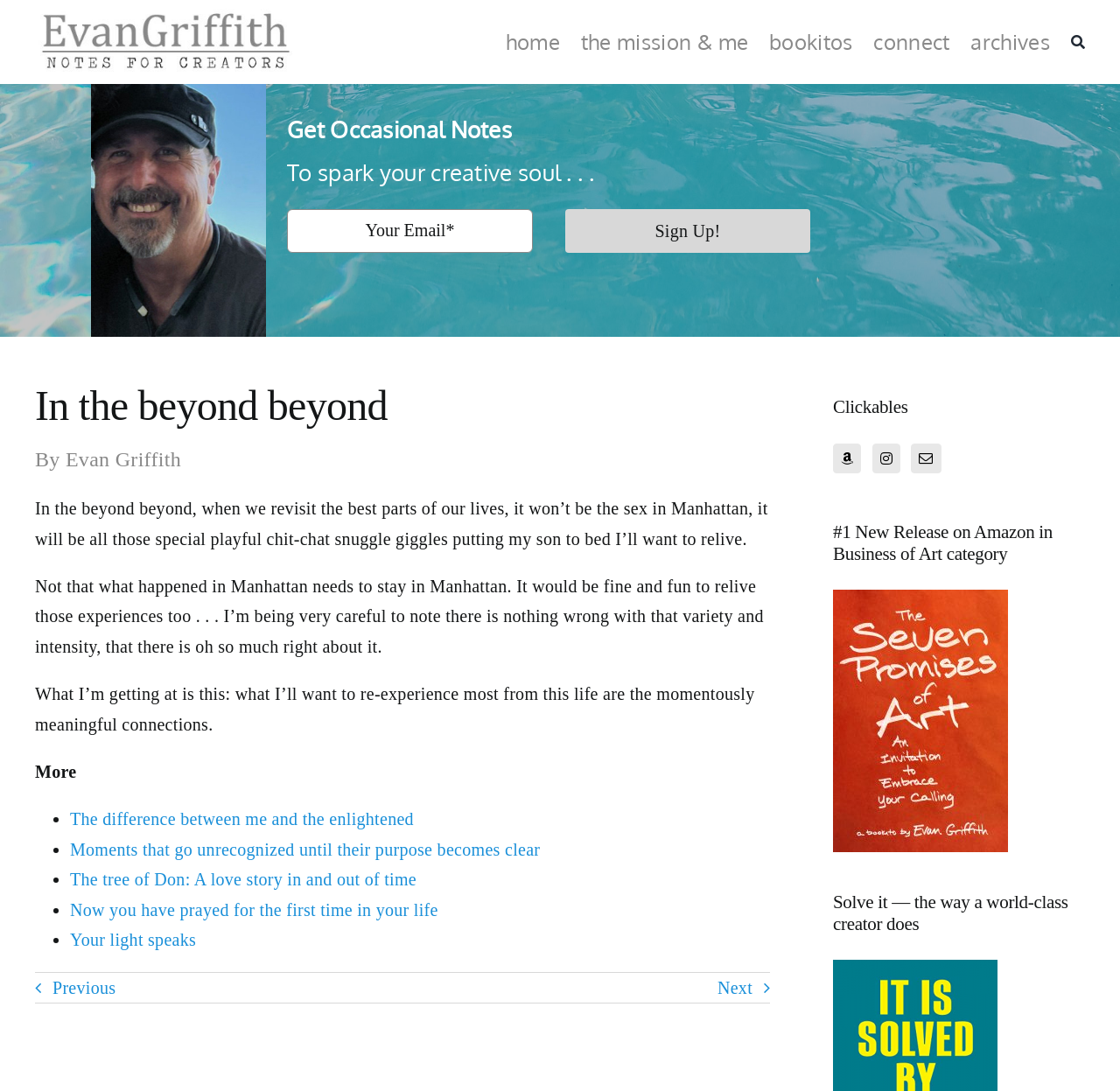Reply to the question with a single word or phrase:
What is the function of the 'Sign Up!' button?

To sign up for newsletter